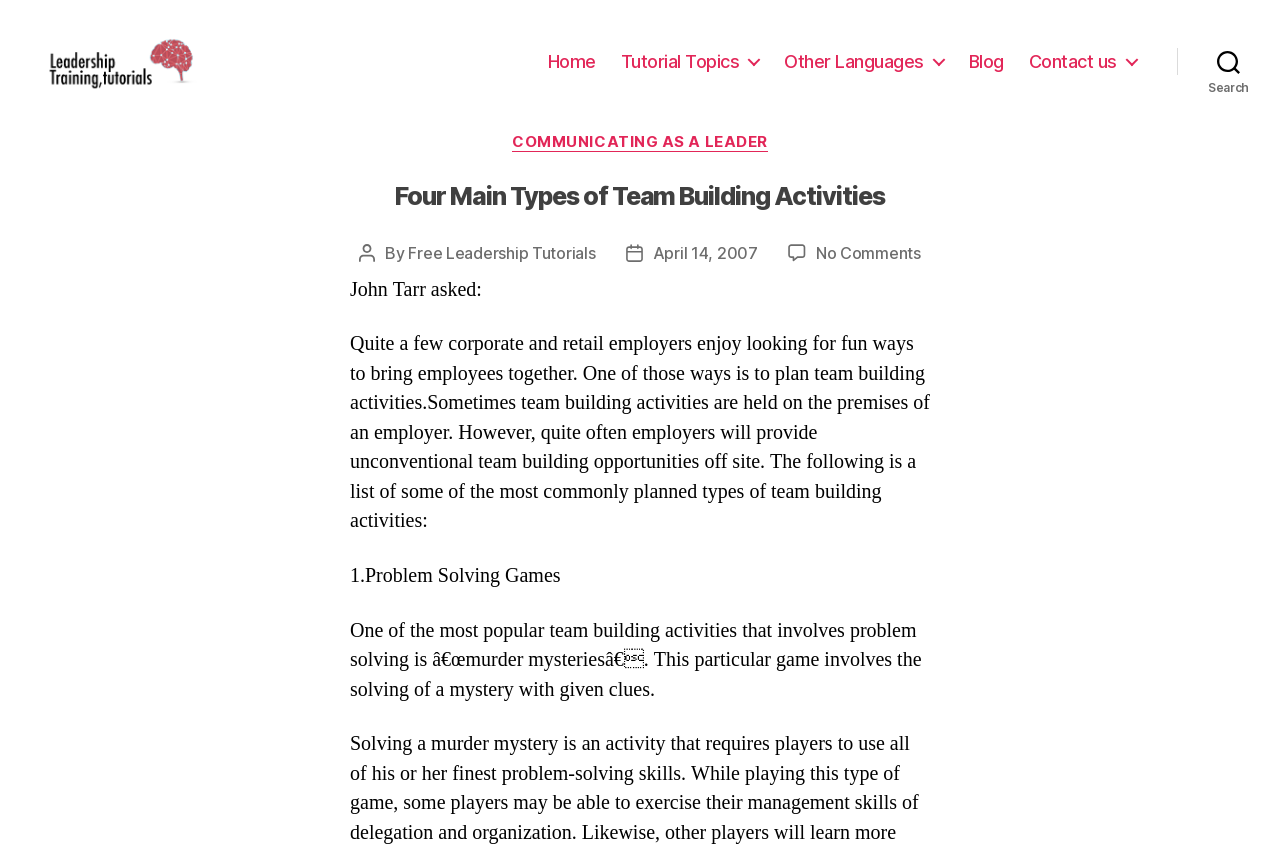Please provide a detailed answer to the question below based on the screenshot: 
What type of game involves solving a mystery?

The webpage mentions that one of the most popular team building activities that involves problem solving is 'murder mysteries', which involves solving a mystery with given clues.